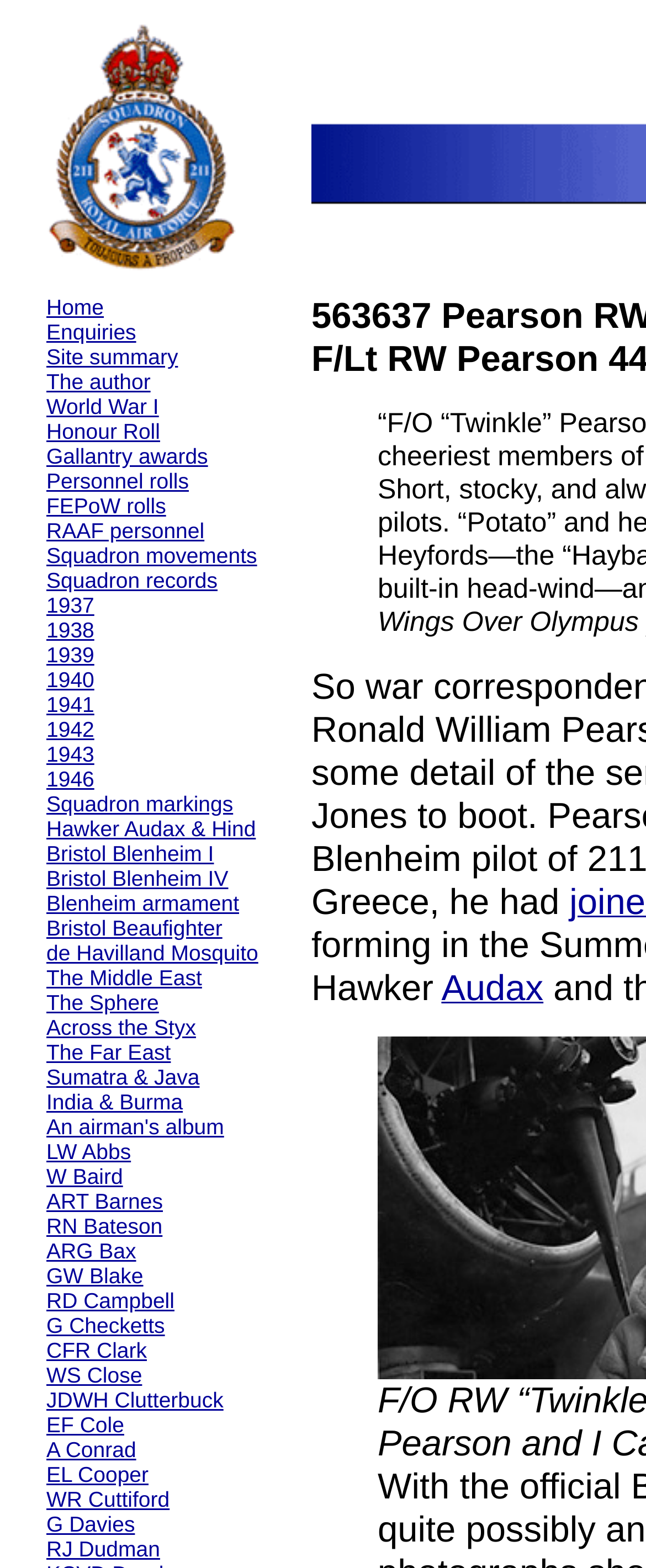Identify the bounding box coordinates necessary to click and complete the given instruction: "Click the 'Audax' link".

[0.683, 0.624, 0.841, 0.642]